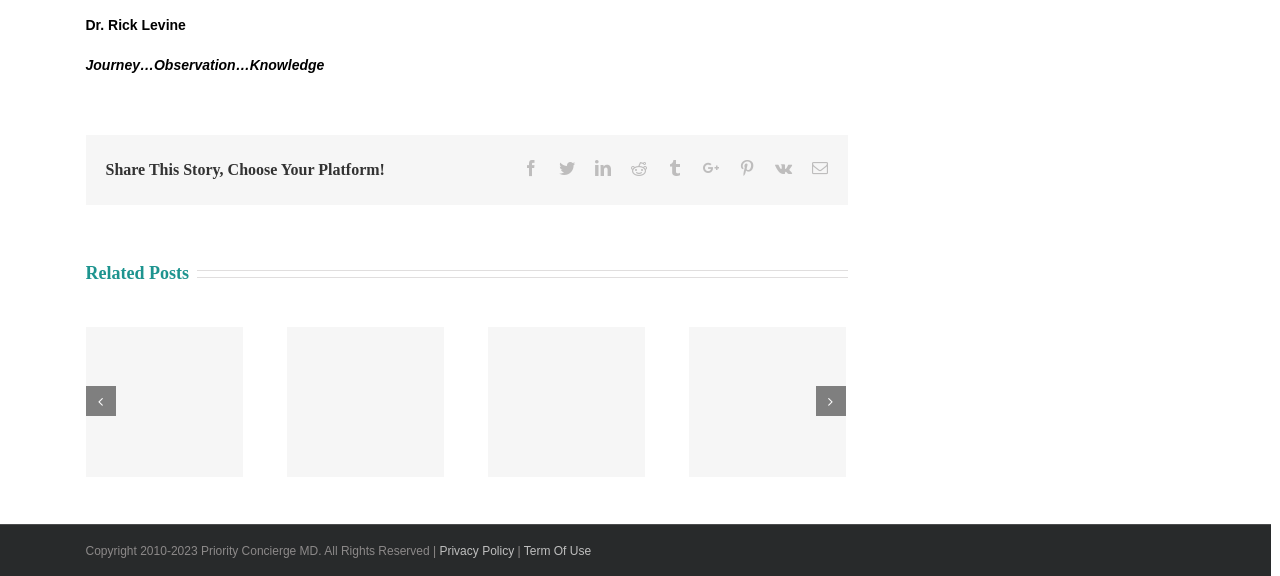Respond with a single word or short phrase to the following question: 
How many links are available in the footer section?

2